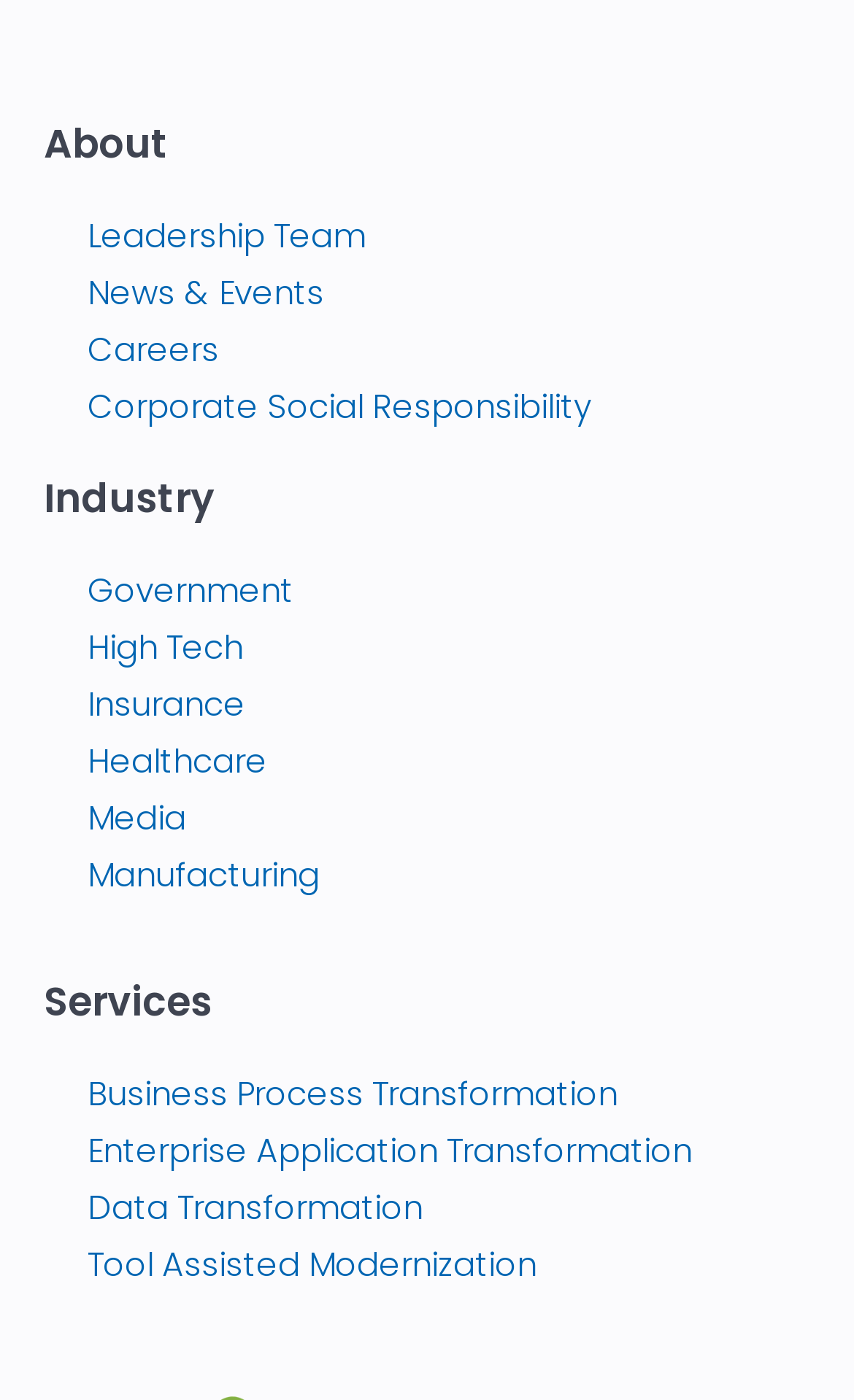Please give a succinct answer using a single word or phrase:
How many categories are listed under the 'Industry' and 'Services' headings?

7